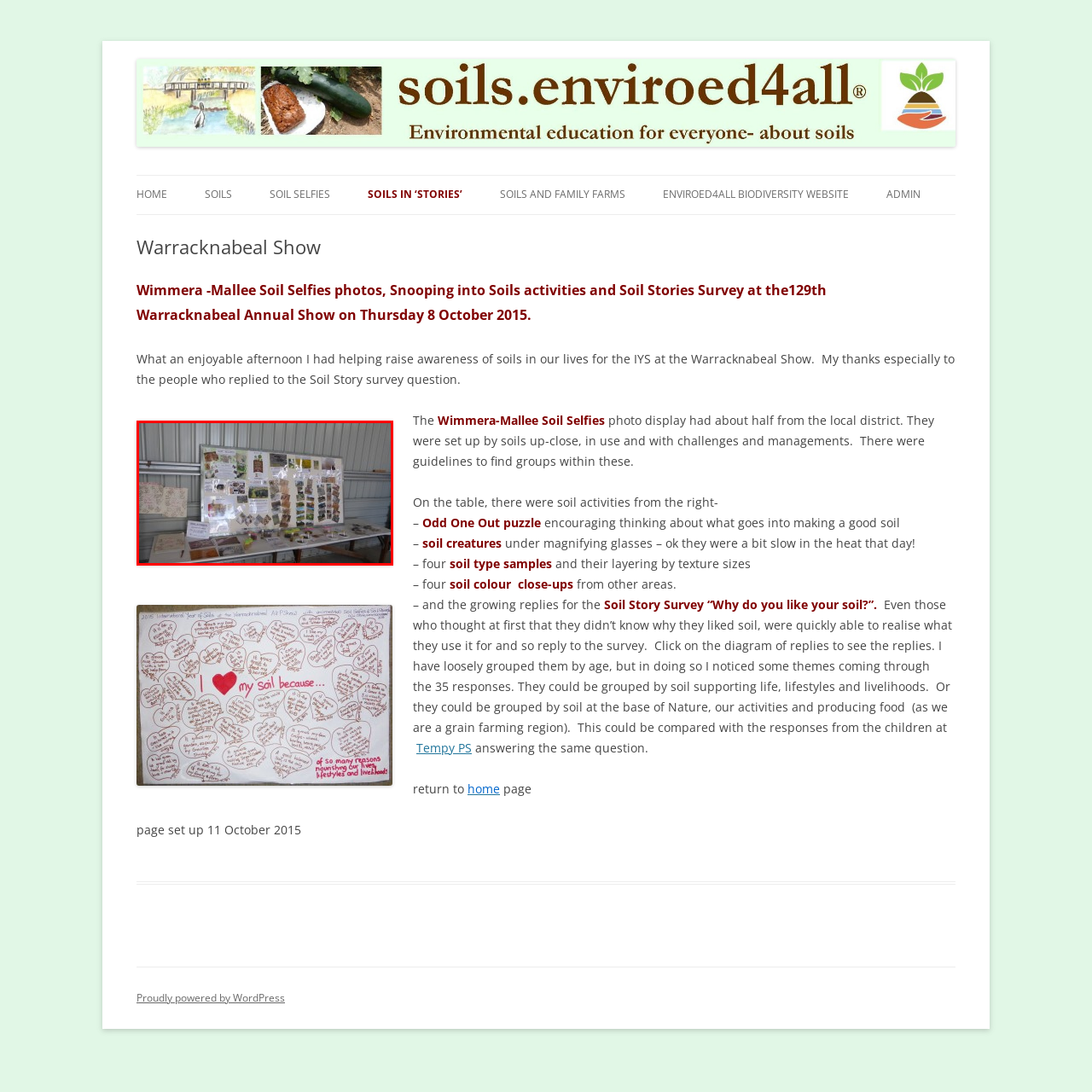Look at the image within the red outlined box, What is featured on the large display board? Provide a one-word or brief phrase answer.

Photographs, documentation, and posters